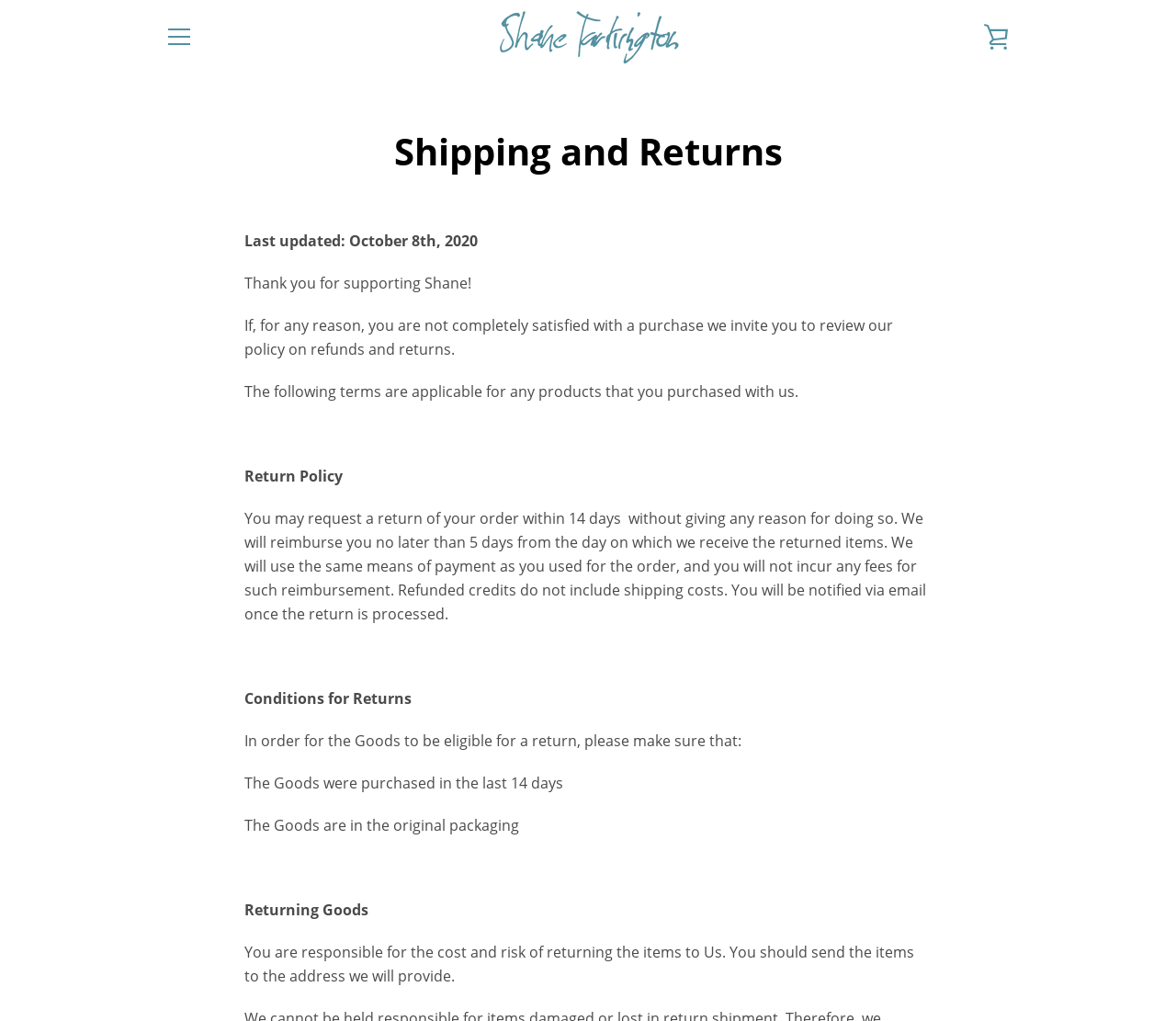Provide the bounding box coordinates for the UI element that is described by this text: "1166". The coordinates should be in the form of four float numbers between 0 and 1: [left, top, right, bottom].

None